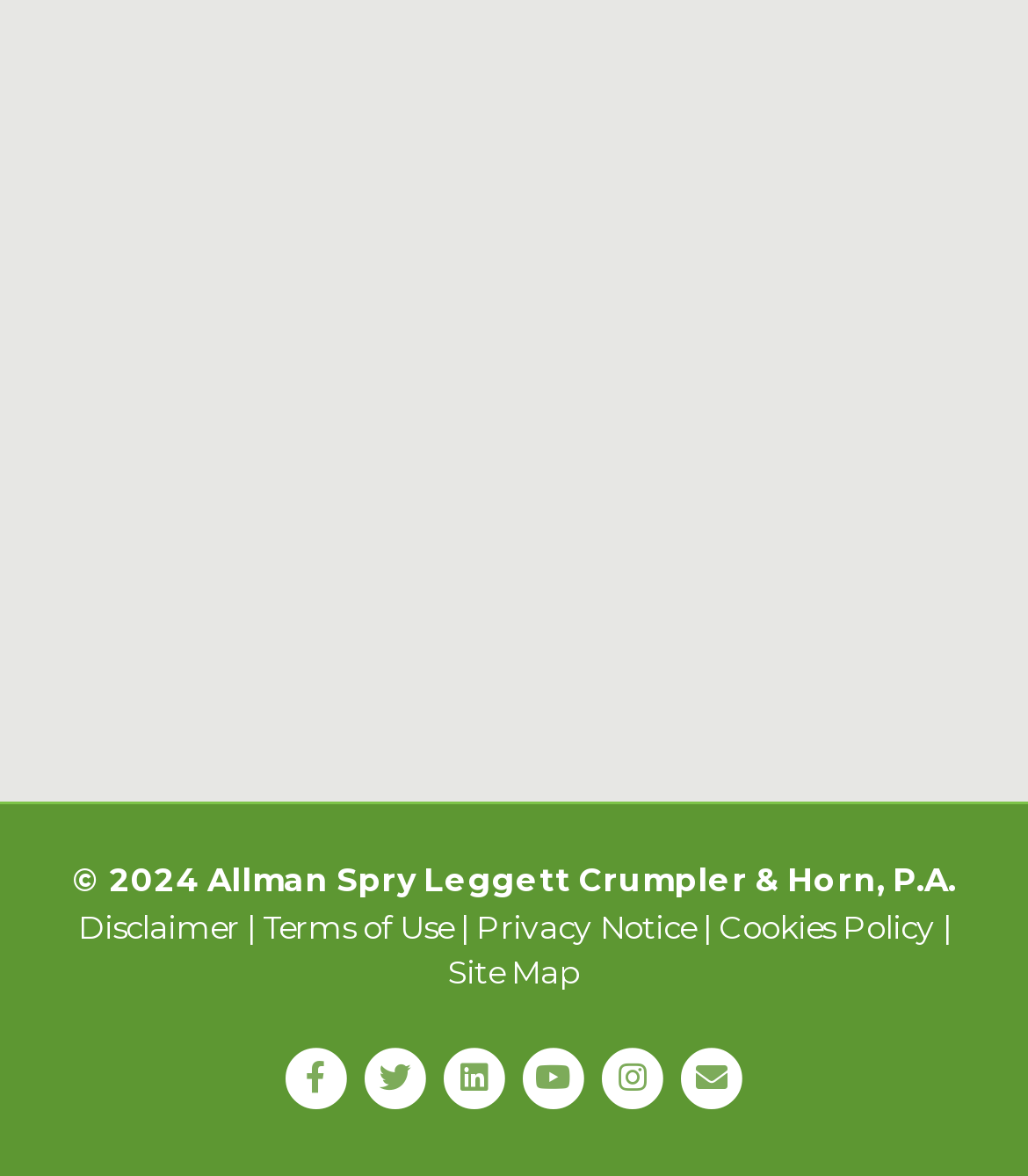Answer in one word or a short phrase: 
What is the logo at the top left corner?

Business North Carolina Legal Elite 2022